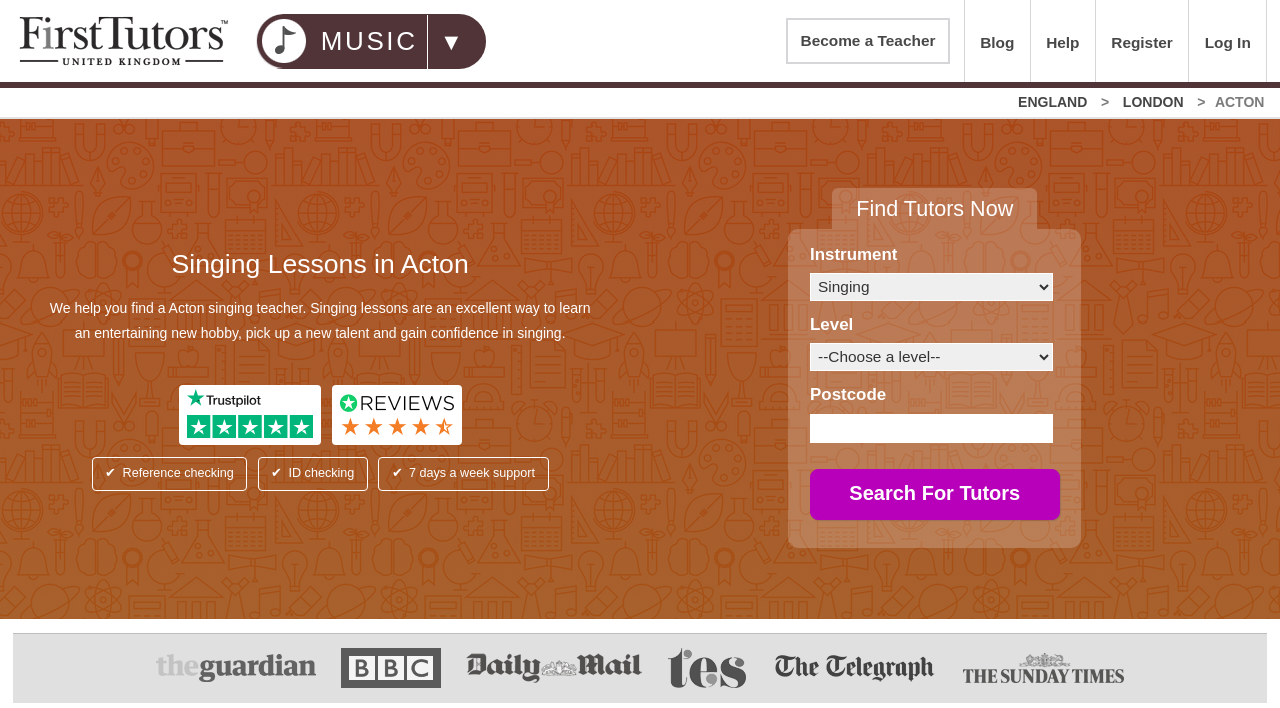Identify the bounding box of the UI element described as follows: "Search For Tutors". Provide the coordinates as four float numbers in the range of 0 to 1 [left, top, right, bottom].

[0.633, 0.662, 0.828, 0.734]